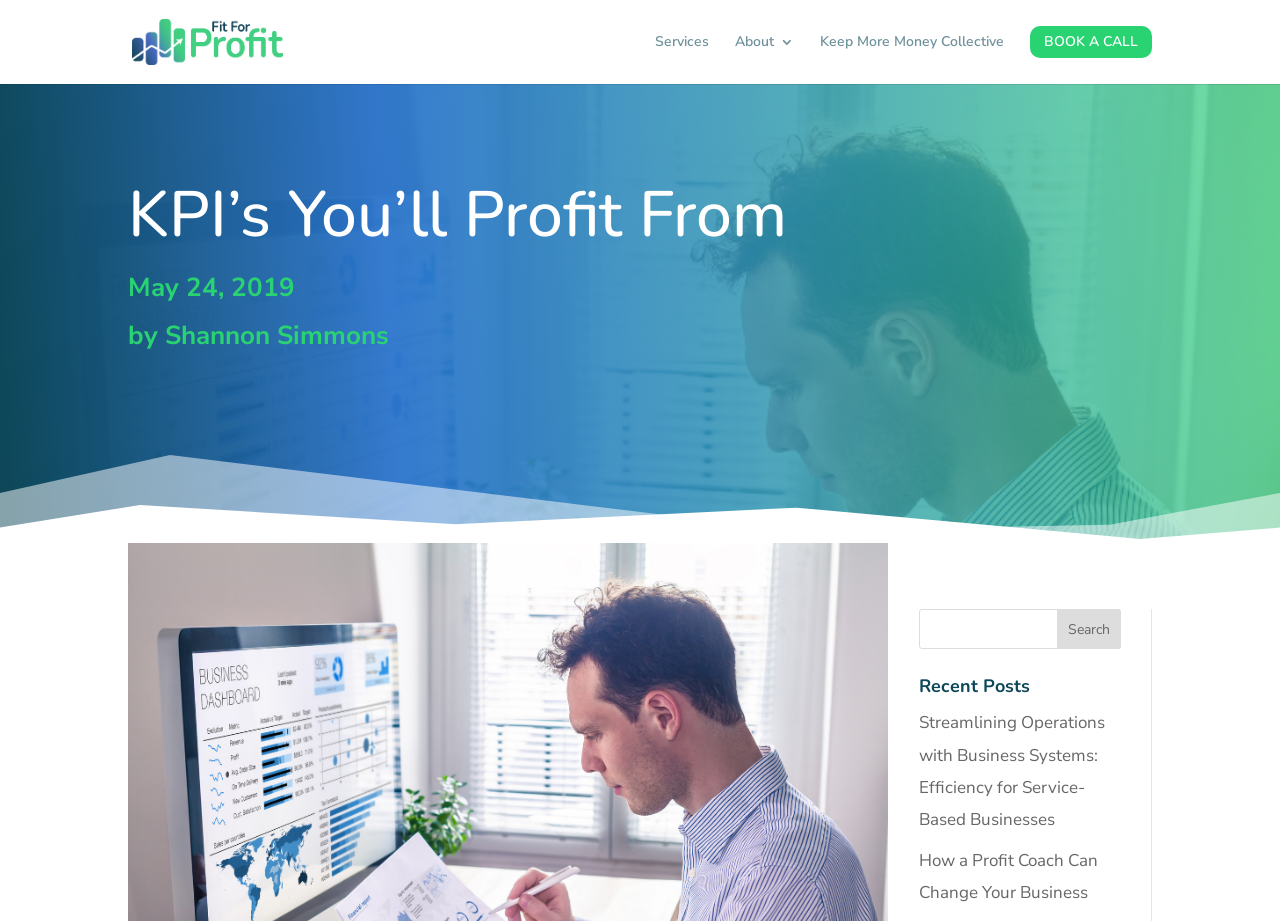Please identify the bounding box coordinates of the clickable element to fulfill the following instruction: "read the Recent Posts section". The coordinates should be four float numbers between 0 and 1, i.e., [left, top, right, bottom].

[0.718, 0.734, 0.876, 0.768]